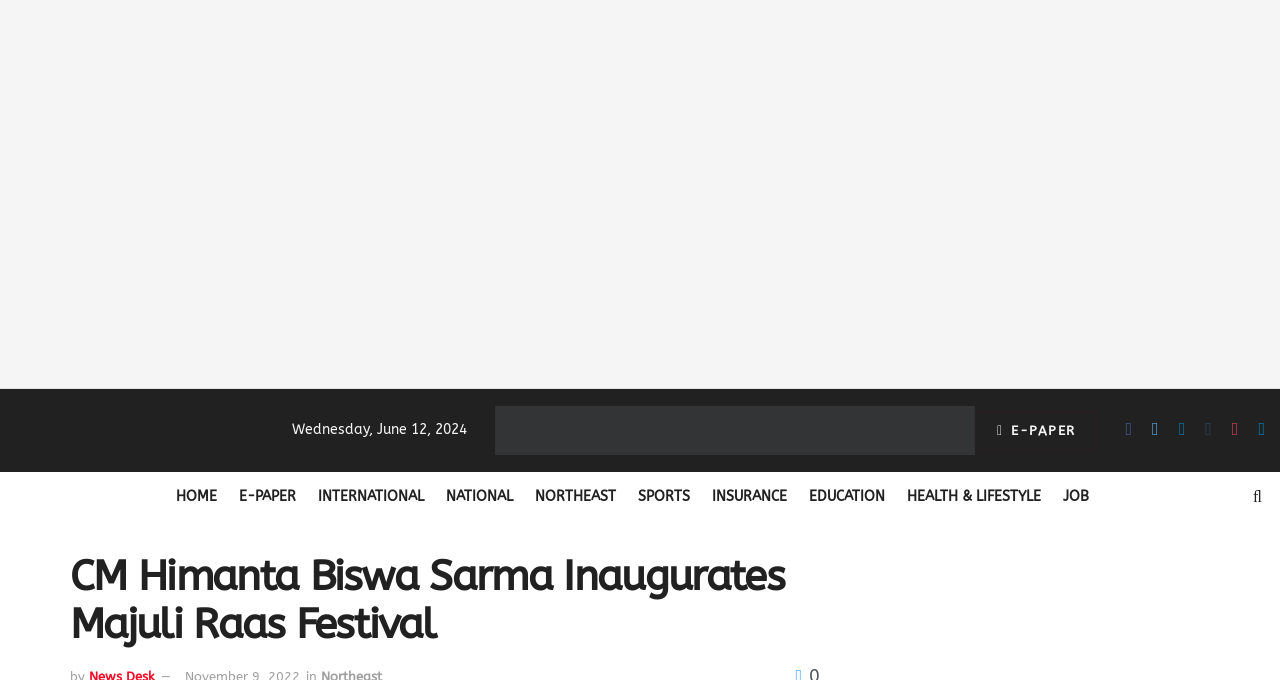Can you look at the image and give a comprehensive answer to the question:
What is the name of the publication?

I found the name of the publication by looking at the link element with the text 'Asom Barta' located at [0.387, 0.597, 0.762, 0.669]. This element is a child of the Root Element and is not nested within any other elements, making it easily accessible.